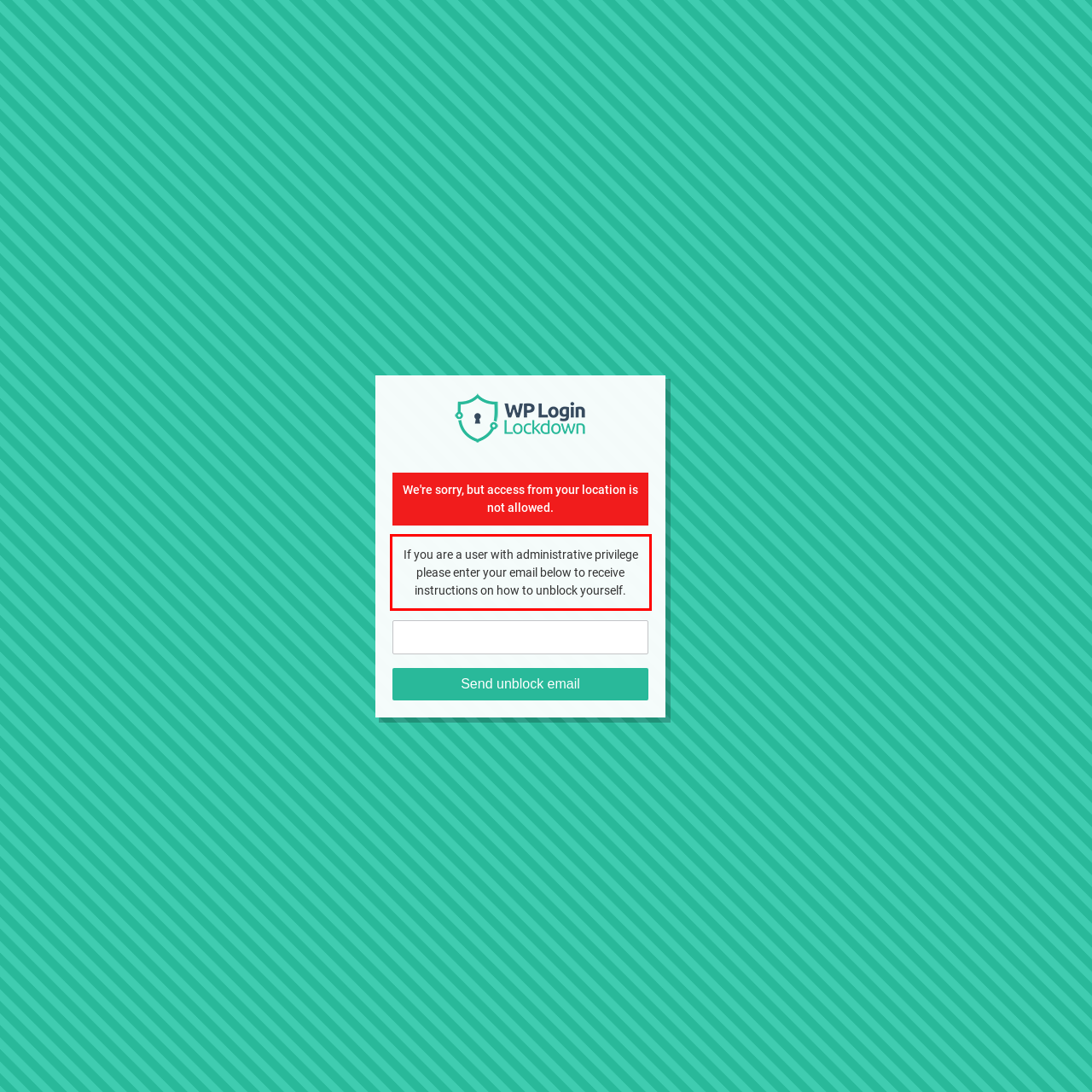You have a screenshot of a webpage with a red bounding box. Use OCR to generate the text contained within this red rectangle.

If you are a user with administrative privilege please enter your email below to receive instructions on how to unblock yourself.